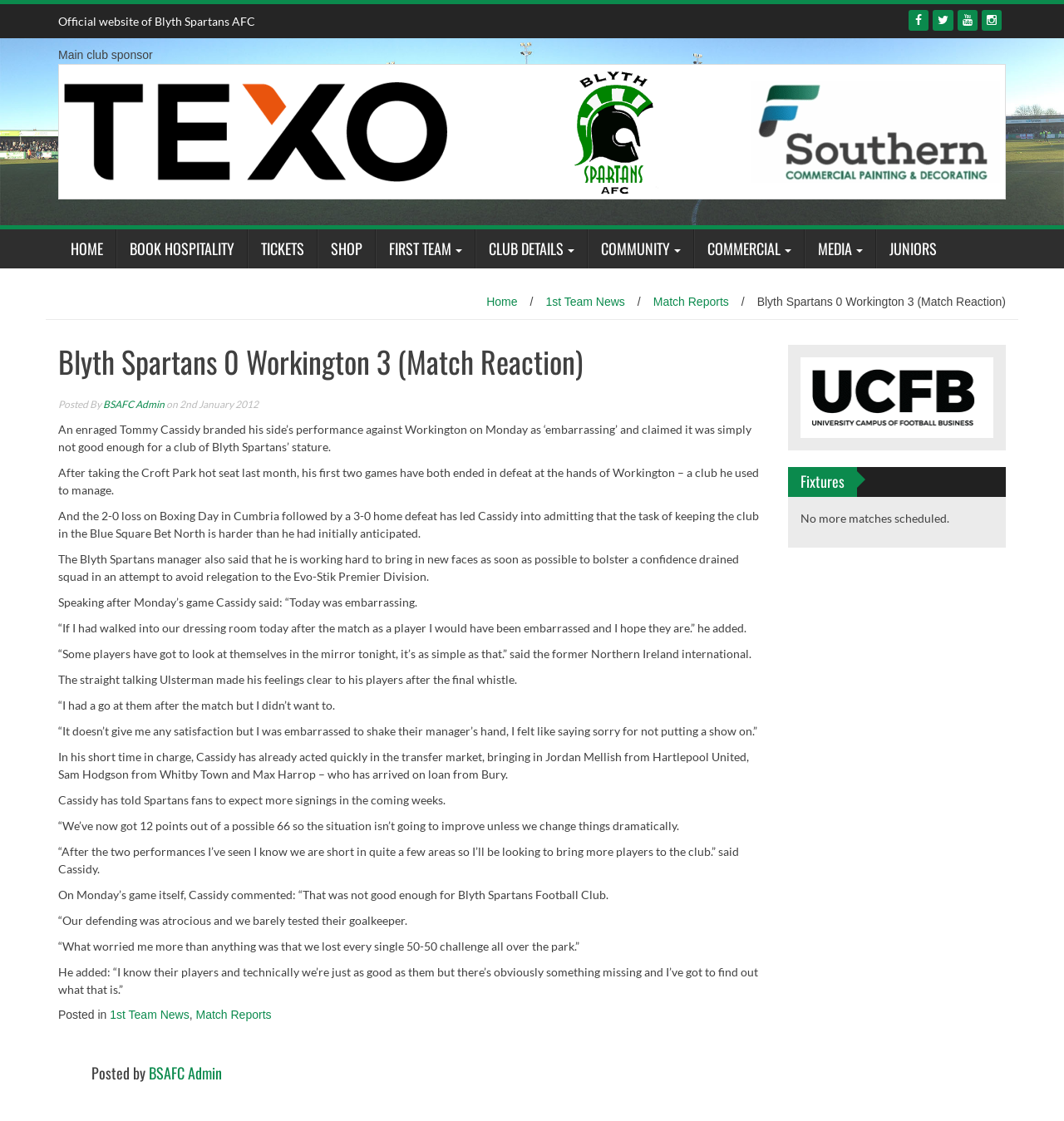How many links are in the main navigation menu?
Answer with a single word or short phrase according to what you see in the image.

9